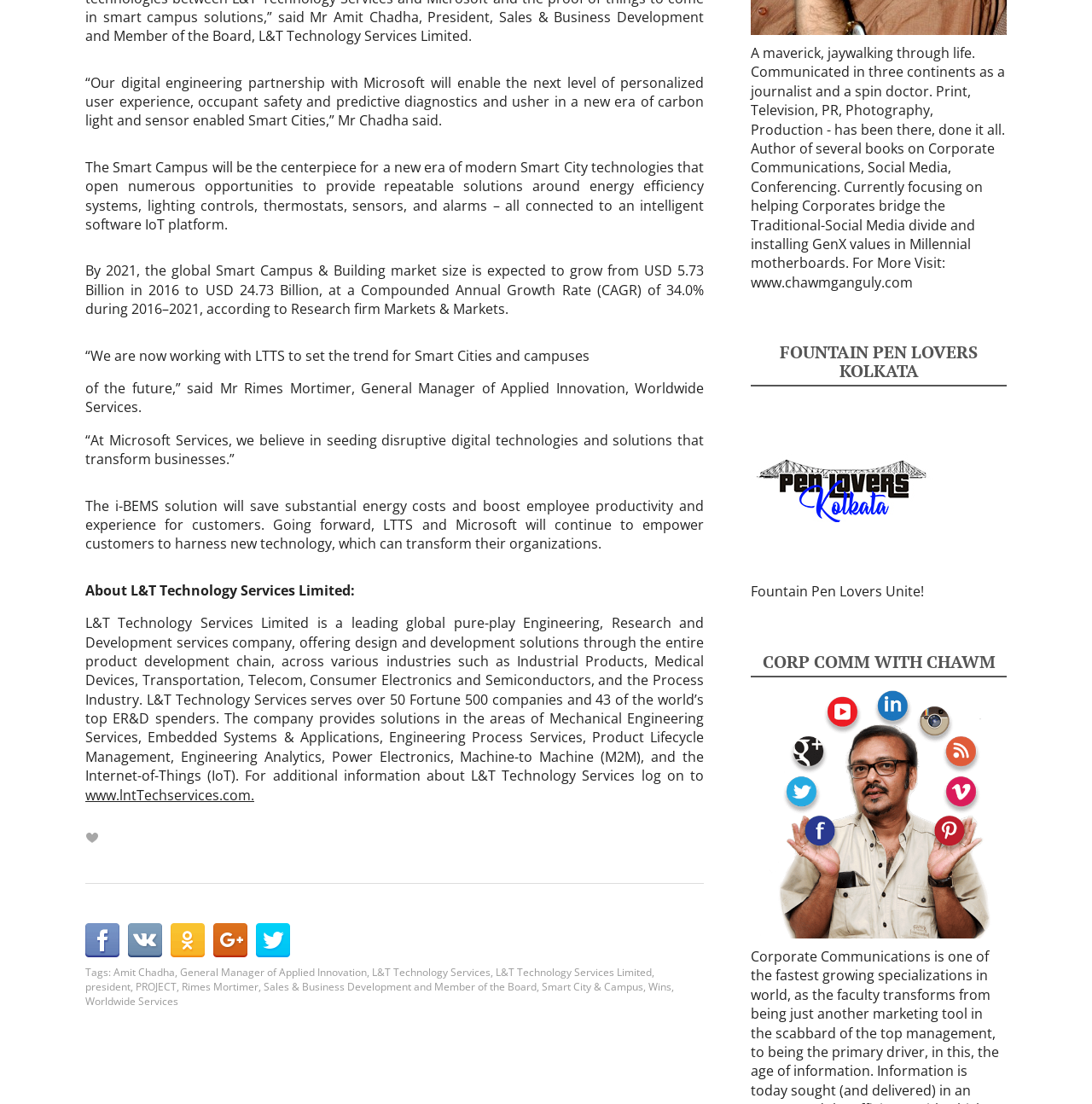Please identify the bounding box coordinates of the region to click in order to complete the task: "Click the 'Search FE' link". The coordinates must be four float numbers between 0 and 1, specified as [left, top, right, bottom].

None